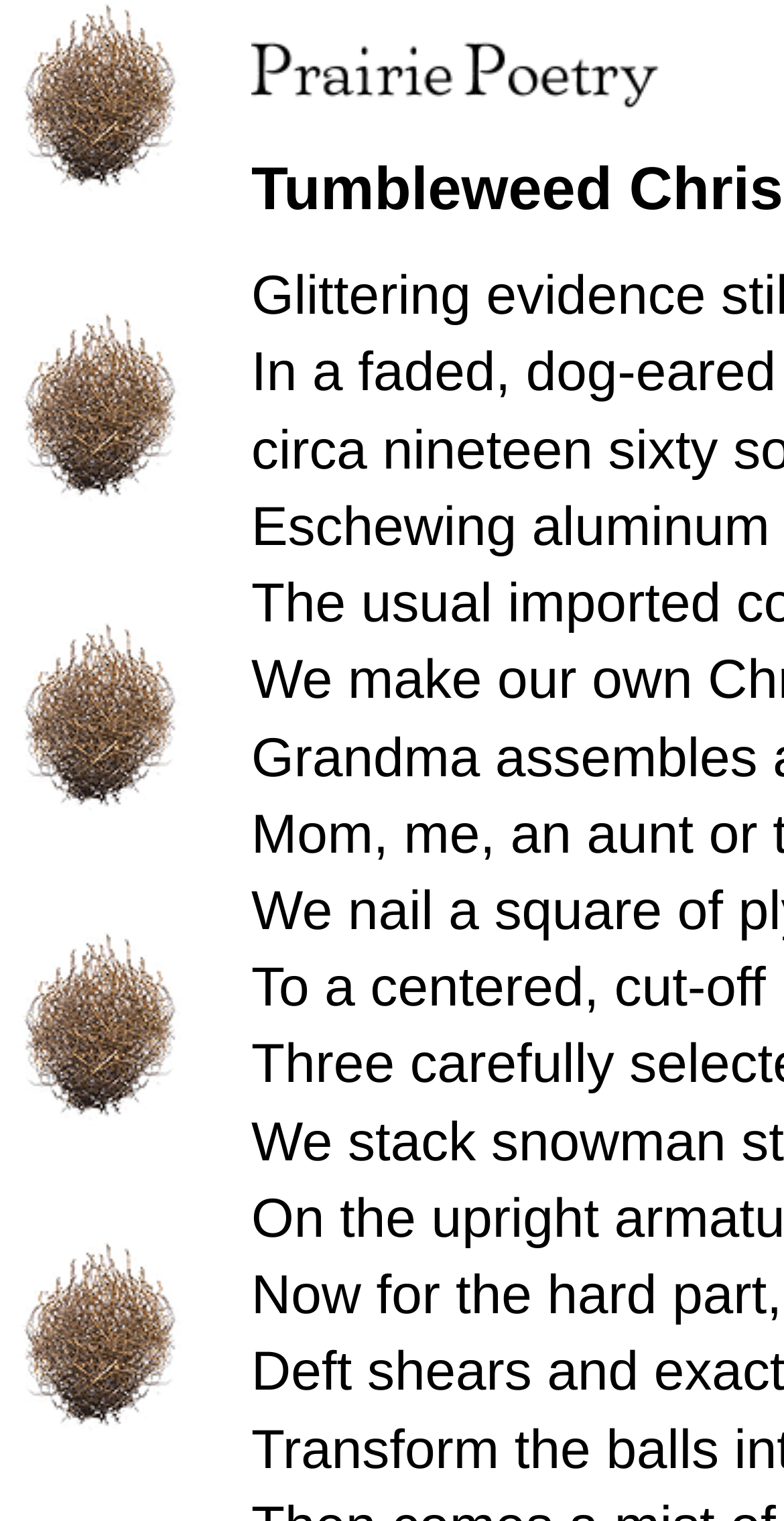What is the logo text of the top-left link?
Give a single word or phrase as your answer by examining the image.

Prairie Poetry